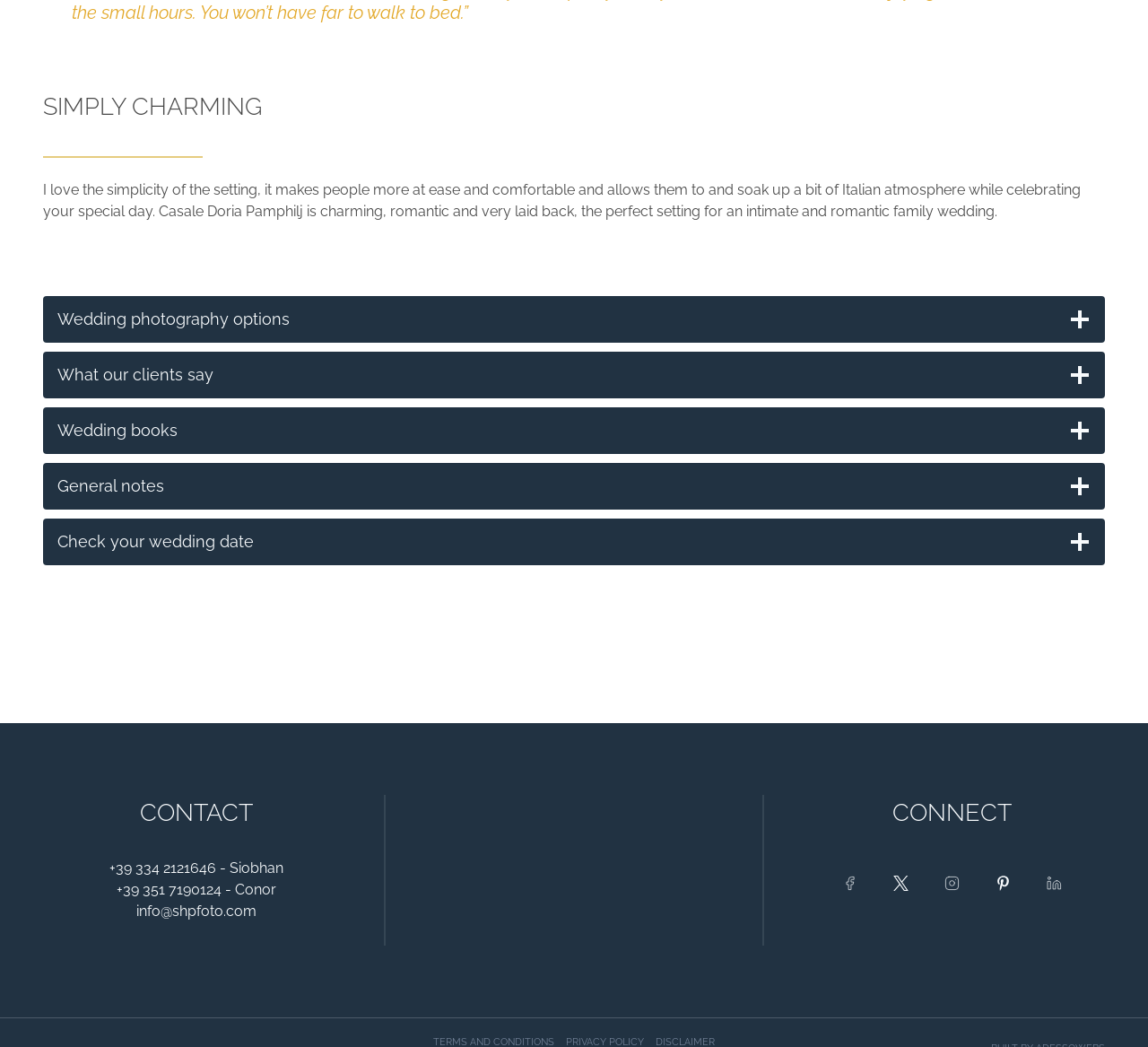Extract the bounding box coordinates of the UI element described: "What our clients say". Provide the coordinates in the format [left, top, right, bottom] with values ranging from 0 to 1.

[0.038, 0.336, 0.962, 0.381]